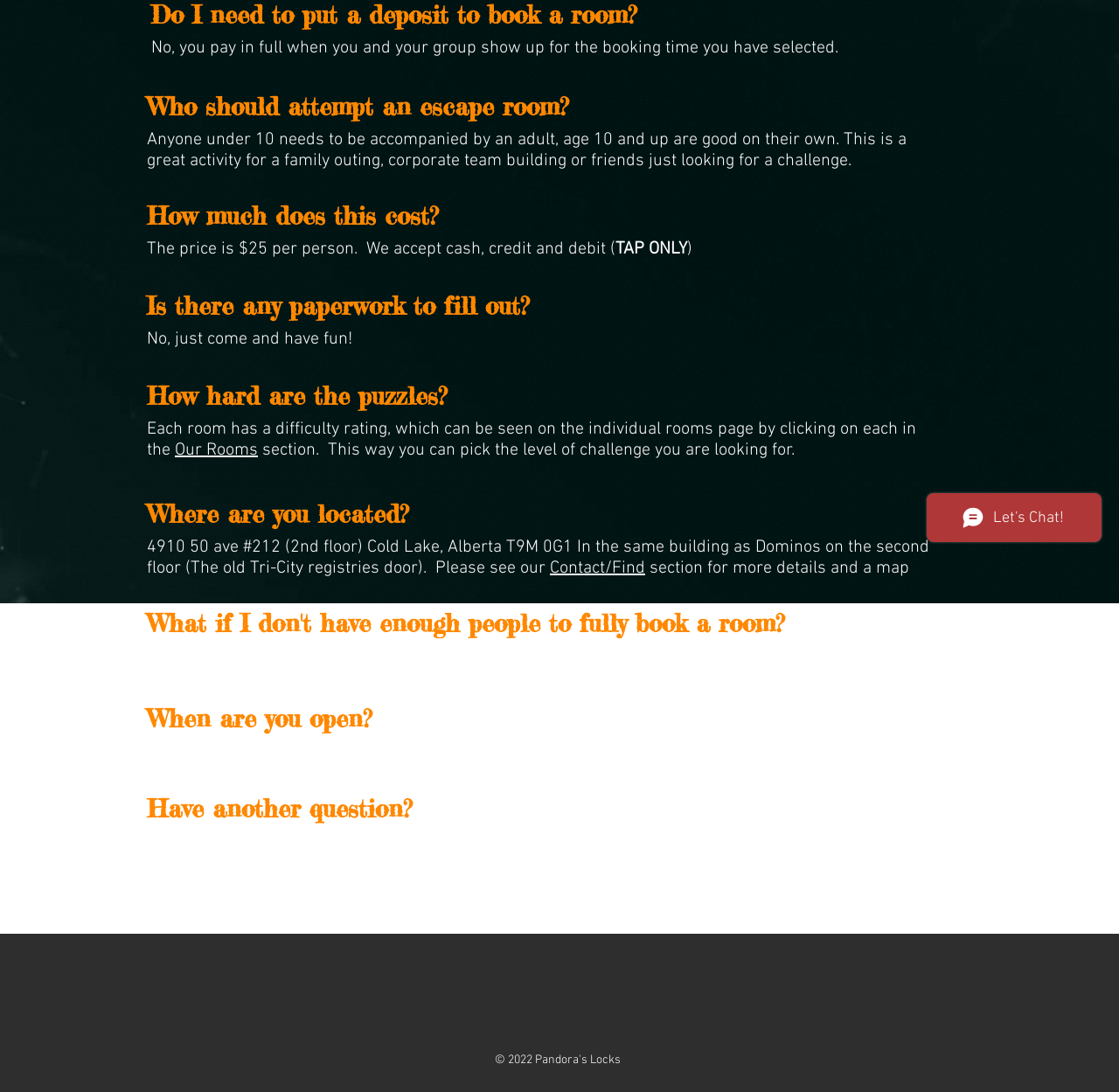Locate the bounding box coordinates of the UI element described by: "Our Rooms". The bounding box coordinates should consist of four float numbers between 0 and 1, i.e., [left, top, right, bottom].

[0.156, 0.403, 0.23, 0.422]